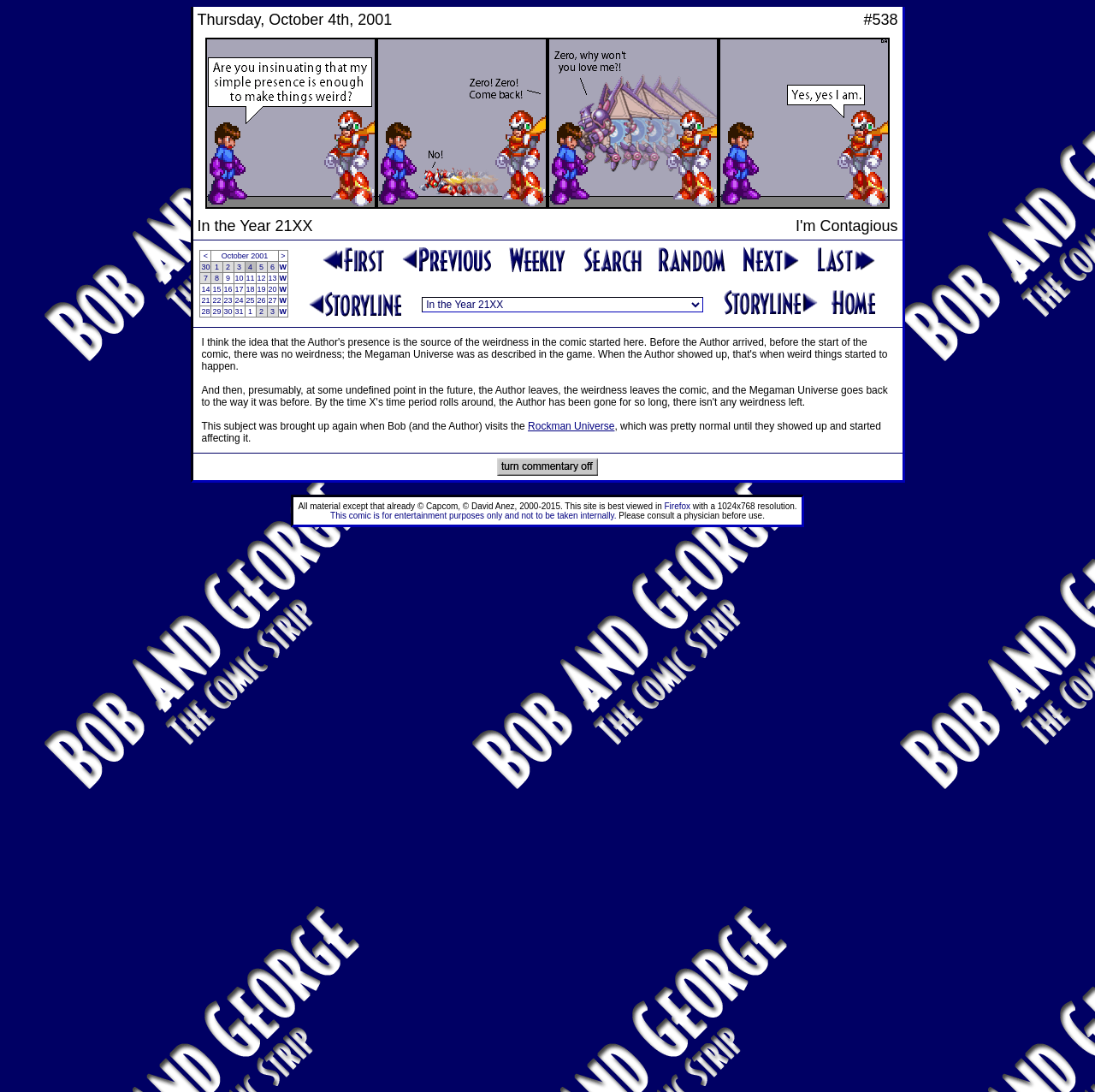Construct a comprehensive caption that outlines the webpage's structure and content.

The webpage is an archive of comics, titled "The Bob and George Archives". The page is divided into two main sections. The top section is a table with three rows, each containing two grid cells. The first row displays the date "Thursday, October 4th, 2001" and the comic number "#538". The second row is empty, and the third row shows the comic title "In the Year 21XX" and the subtitle "I'm Contagious".

Below the table, there is a layout table with a single row and a single cell, which contains another table. This table has multiple rows, each representing a day of the month, with links to the corresponding comics. The days are numbered from 1 to 24, and there are also links to navigate to the previous and next months, denoted by "<" and ">" respectively. The links are arranged in a grid-like structure, with the days of the month listed in a horizontal row, and the navigation links at the top and bottom of the grid.